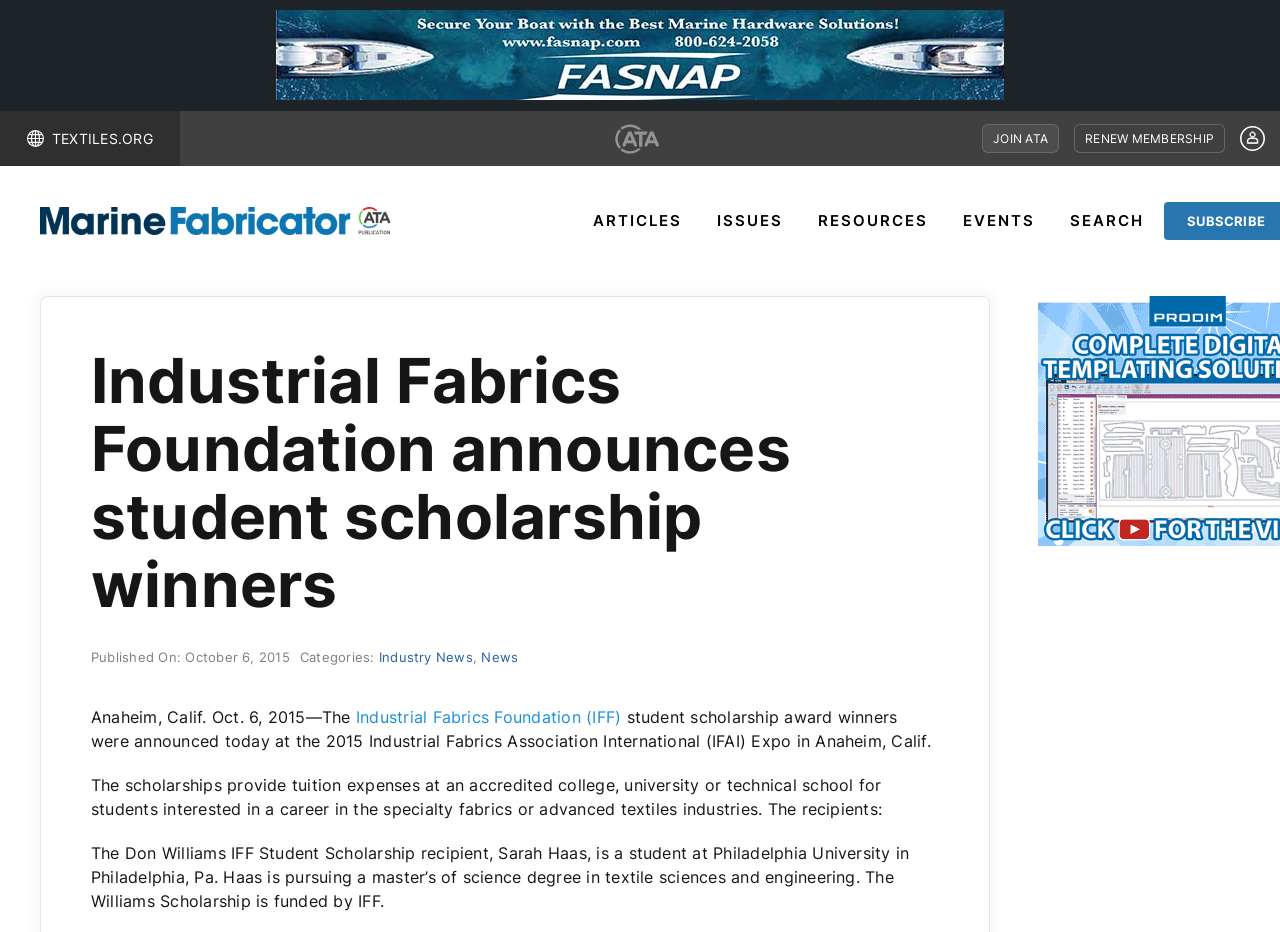How many links are there in the top navigation bar?
Please provide a single word or phrase as the answer based on the screenshot.

6